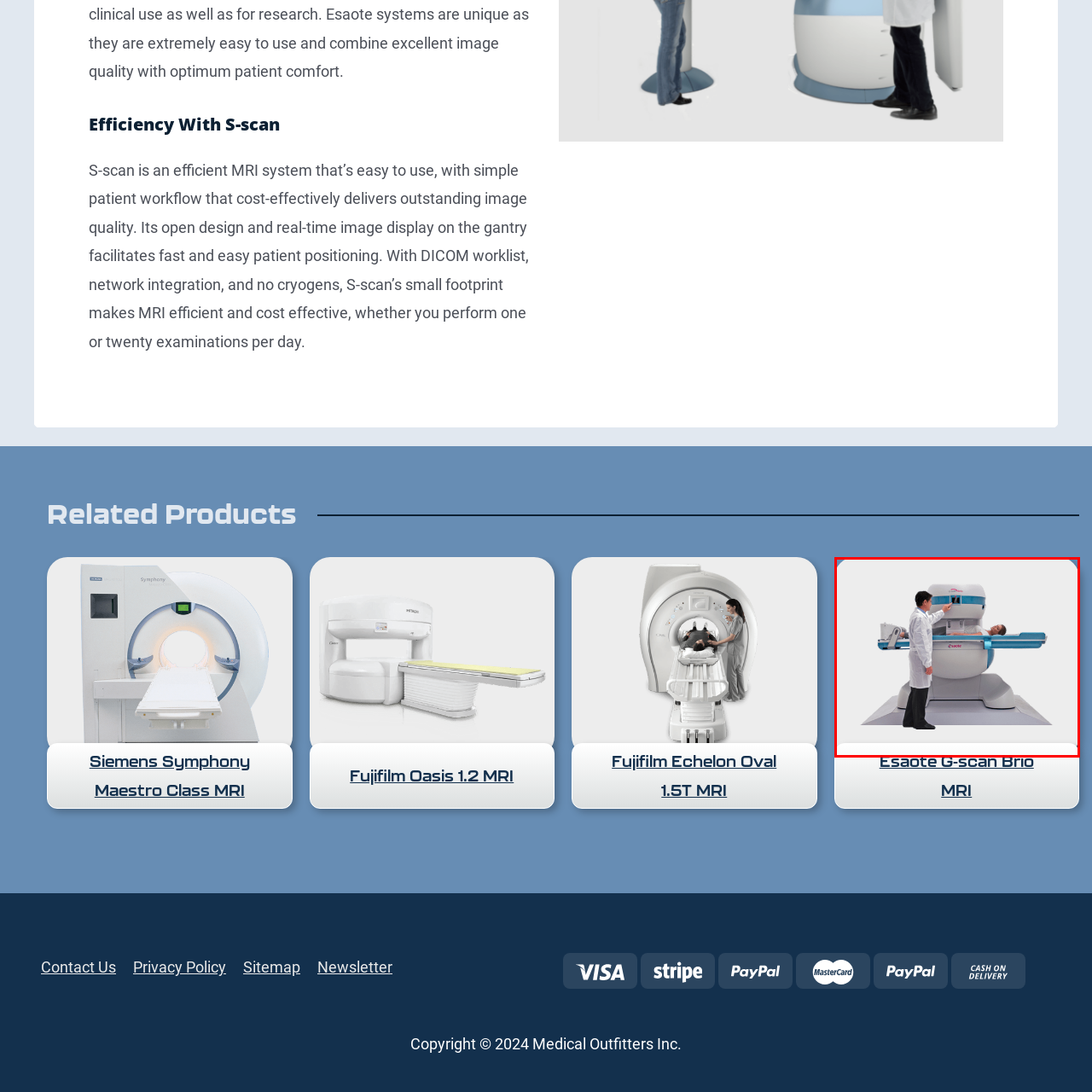Elaborate on the scene depicted inside the red bounding box.

The image showcases the Esaote G-scan Brio MRI system, highlighting its innovative design and user-friendly features. In the foreground, a healthcare professional in a white lab coat is assisting a patient who is positioned on the MRI table, which extends outward from the machine. The G-scan Brio’s compact and open architecture facilitates easy access and patient comfort, allowing for efficient imaging processes. The system is engineered for streamlined workflows, enhancing both the patient's experience and the efficiency of examinations in a clinical setting.